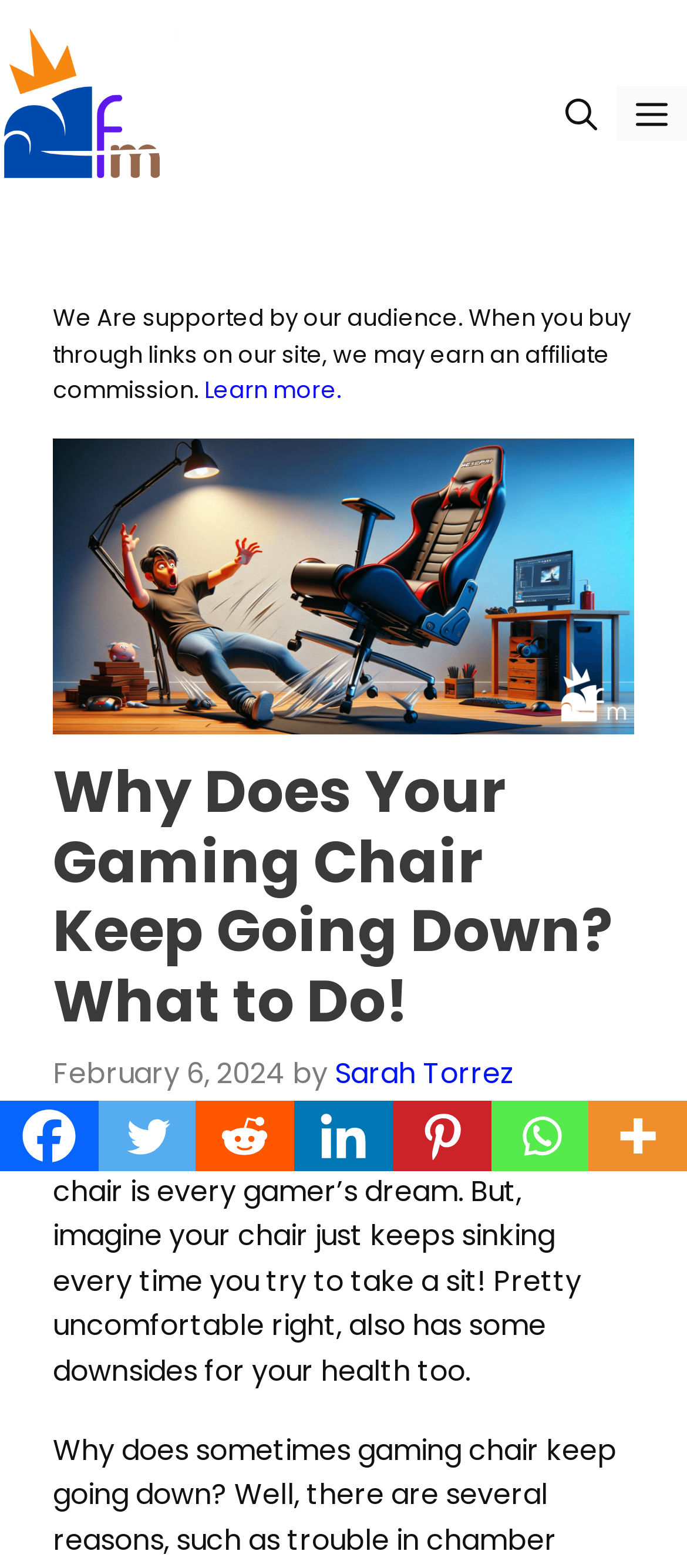Identify the bounding box coordinates of the clickable section necessary to follow the following instruction: "Open the search bar". The coordinates should be presented as four float numbers from 0 to 1, i.e., [left, top, right, bottom].

[0.795, 0.055, 0.897, 0.09]